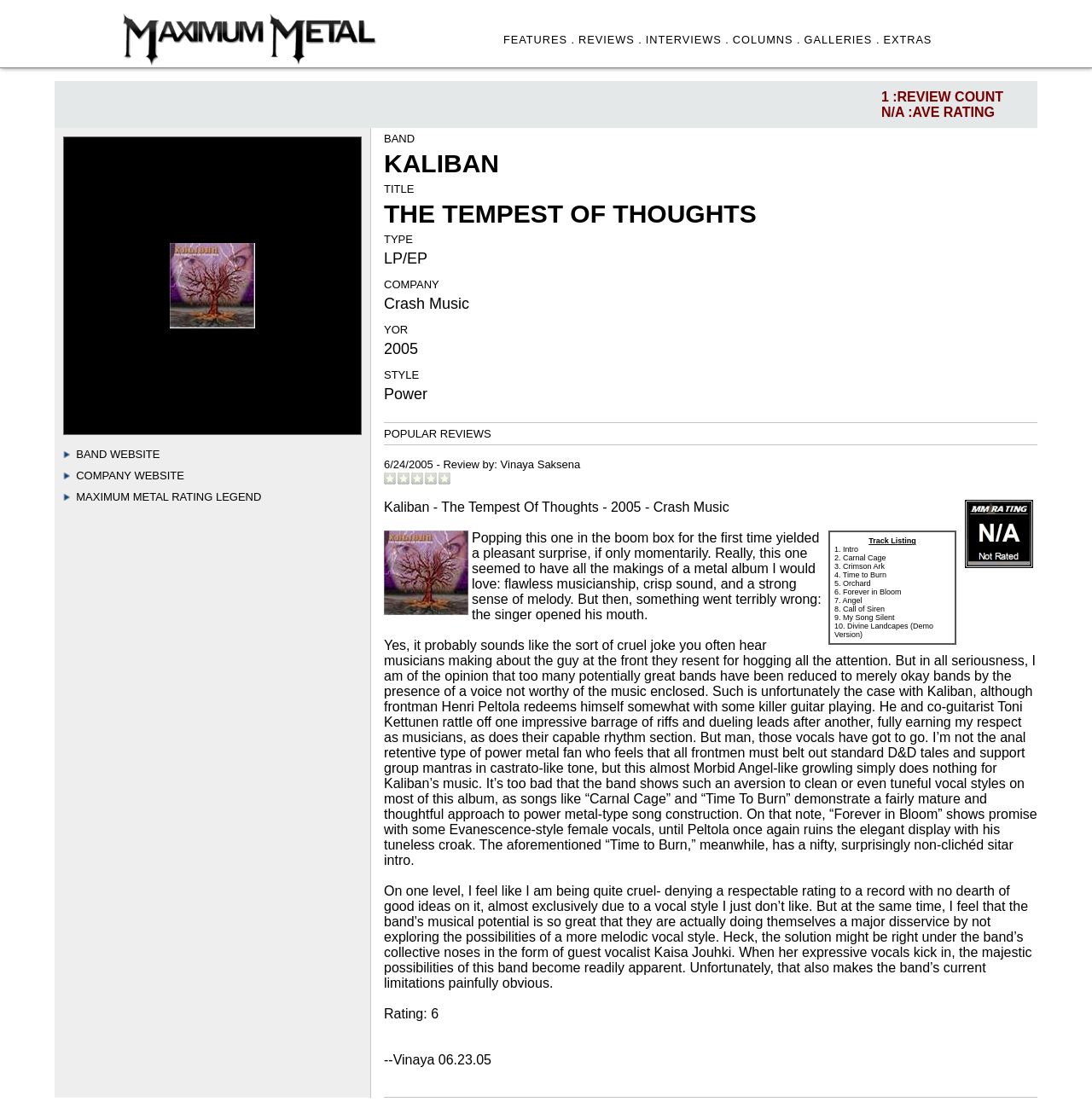Locate the bounding box coordinates of the element's region that should be clicked to carry out the following instruction: "Enter your name". The coordinates need to be four float numbers between 0 and 1, i.e., [left, top, right, bottom].

None